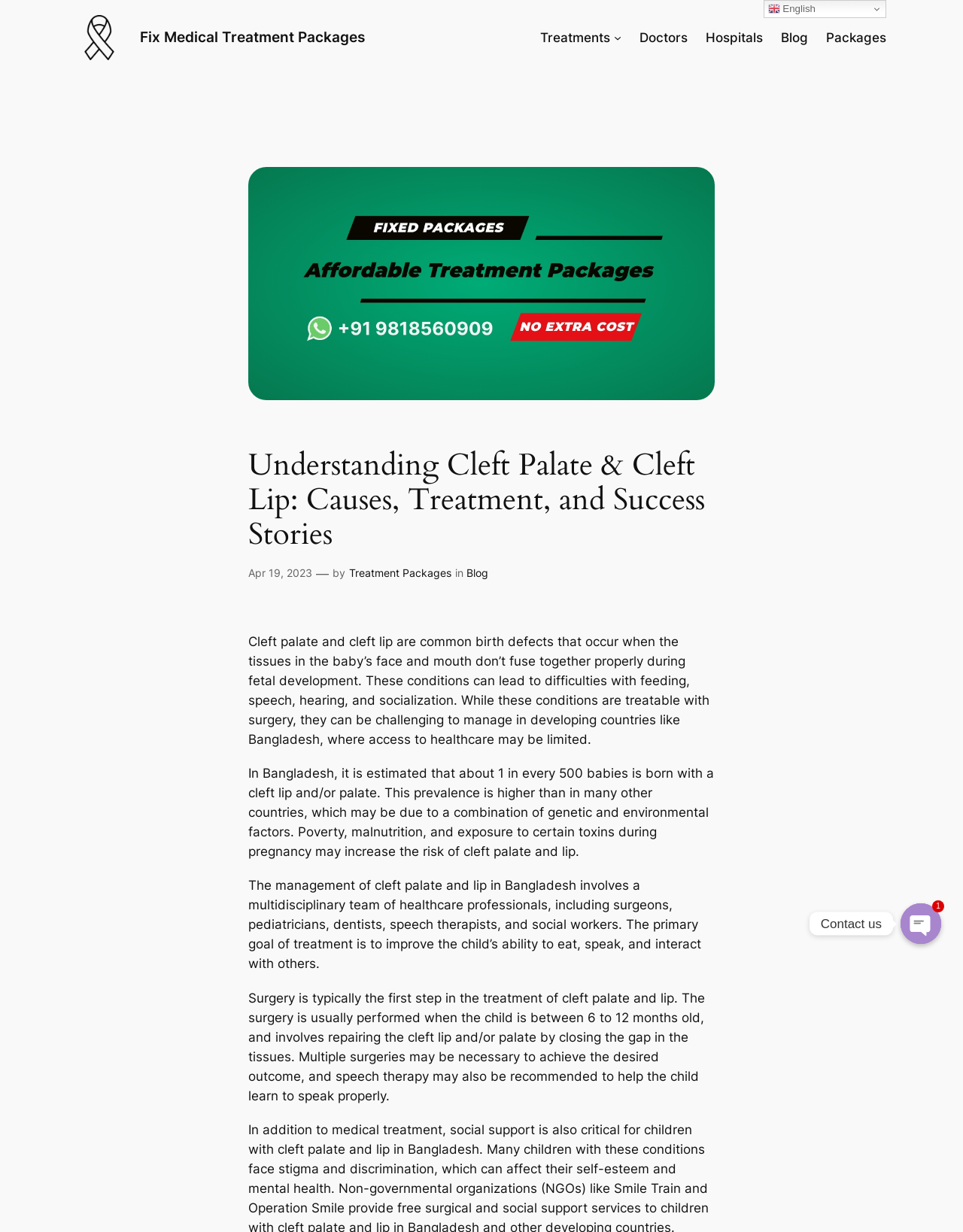What is the estimated prevalence of cleft lip and/or palate in Bangladesh?
Provide a detailed answer to the question, using the image to inform your response.

According to the webpage, it is estimated that about 1 in every 500 babies is born with a cleft lip and/or palate in Bangladesh, which is a higher prevalence than in many other countries.